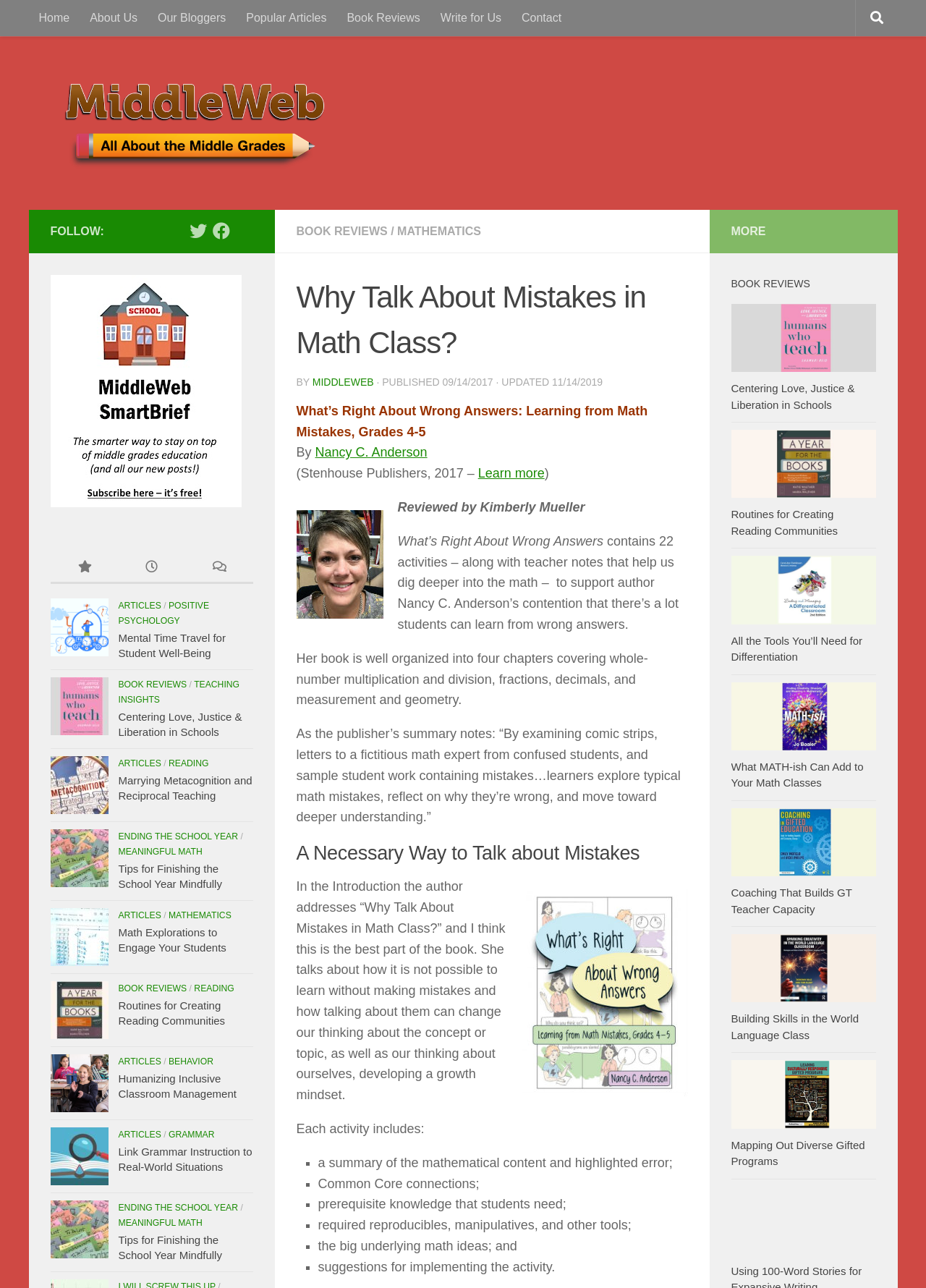Identify the bounding box coordinates for the region of the element that should be clicked to carry out the instruction: "Follow MiddleWeb on Twitter". The bounding box coordinates should be four float numbers between 0 and 1, i.e., [left, top, right, bottom].

[0.204, 0.172, 0.223, 0.186]